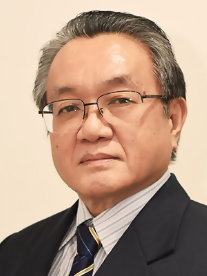What is Dr. Chansa-ngavej's expression in the image?
Based on the screenshot, provide your answer in one word or phrase.

Thoughtful